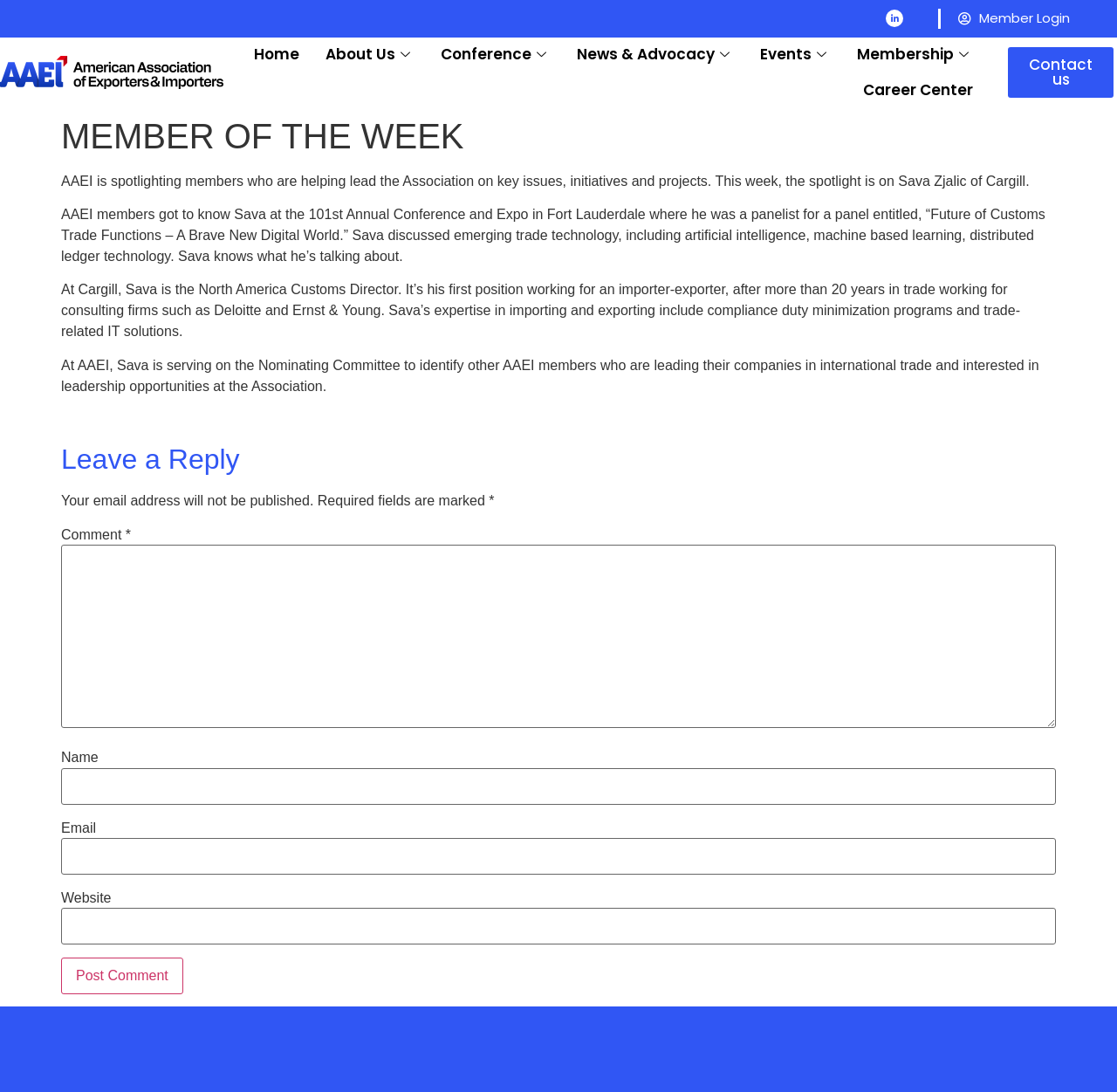Identify and extract the main heading from the webpage.

MEMBER OF THE WEEK